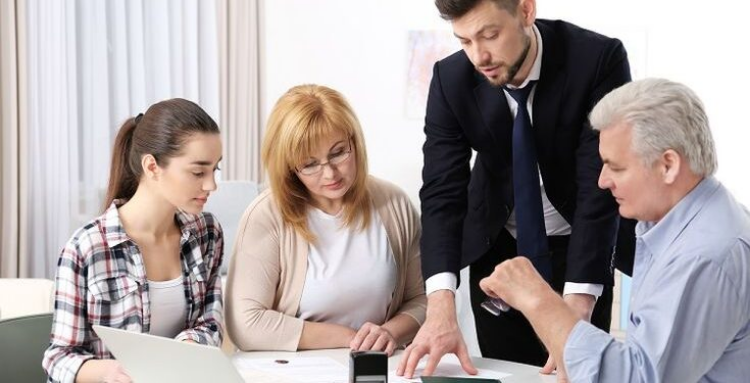Give a one-word or phrase response to the following question: What is the older man doing?

Taking notes